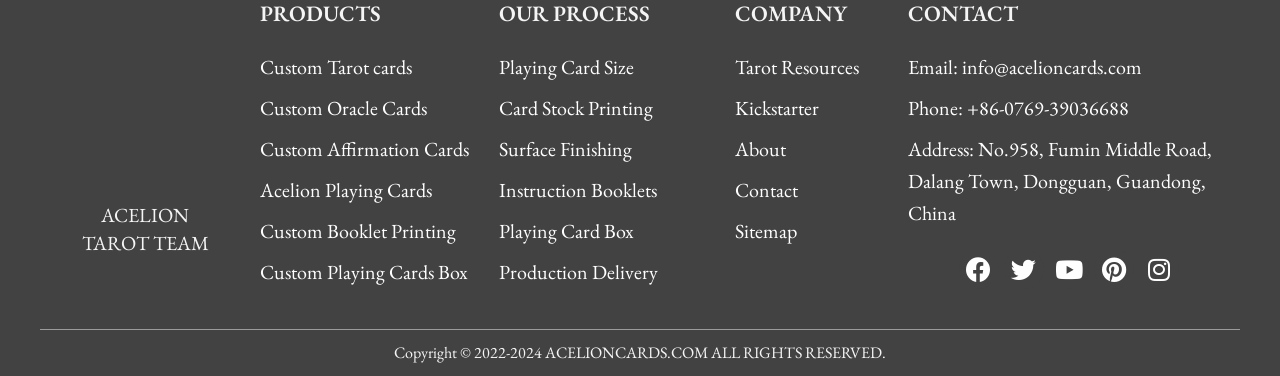Give a one-word or short phrase answer to the question: 
What is the phone number of the company?

+86-0769-39036688